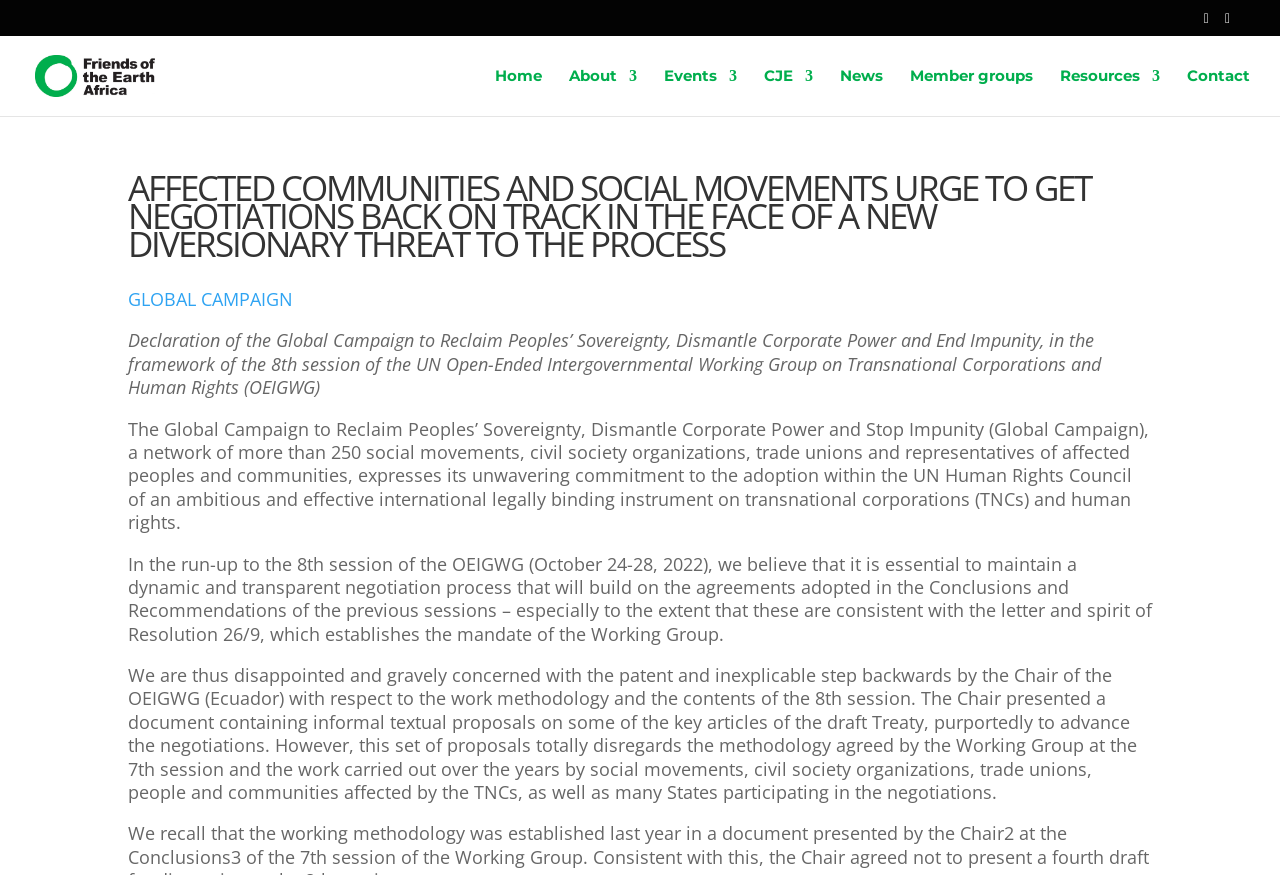Identify the bounding box coordinates of the element that should be clicked to fulfill this task: "Click the Home link". The coordinates should be provided as four float numbers between 0 and 1, i.e., [left, top, right, bottom].

[0.387, 0.079, 0.423, 0.133]